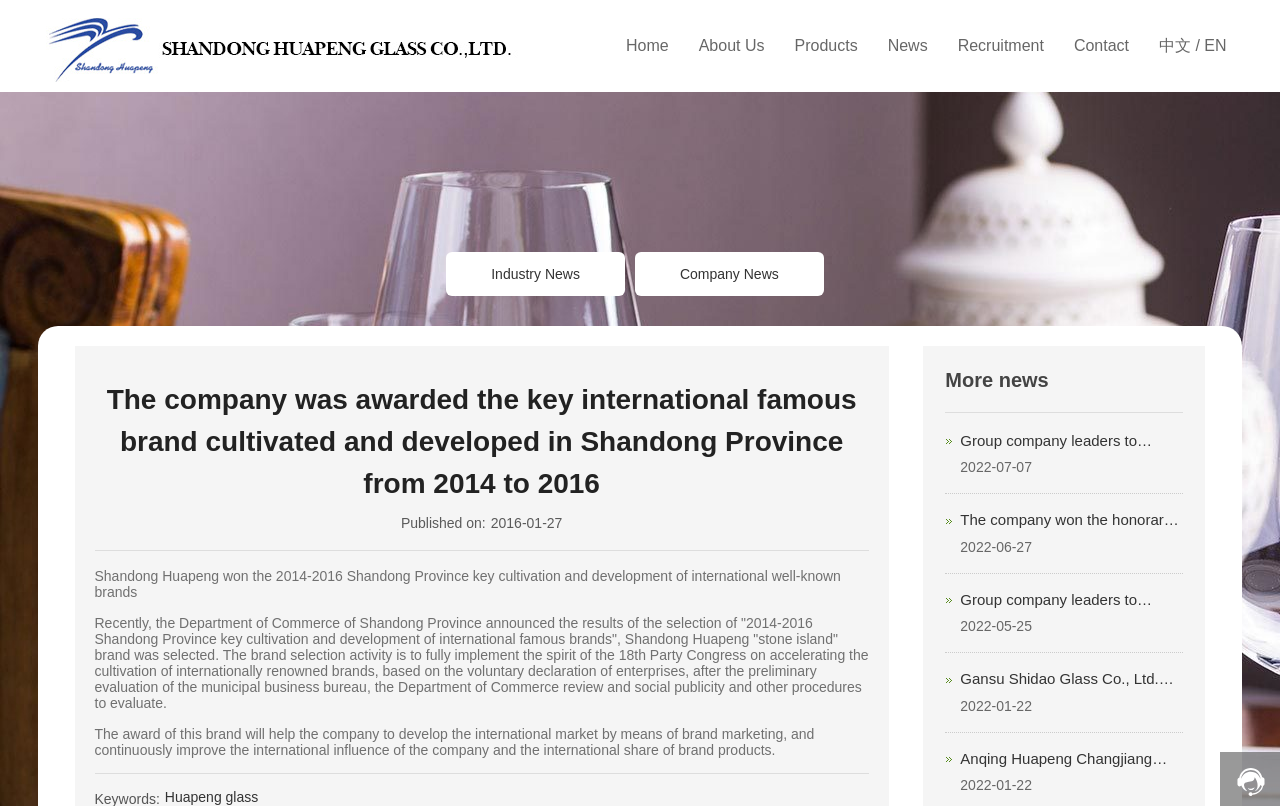What is the company's name?
Answer with a single word or phrase by referring to the visual content.

Shandong Huapeng Glass Co., Ltd